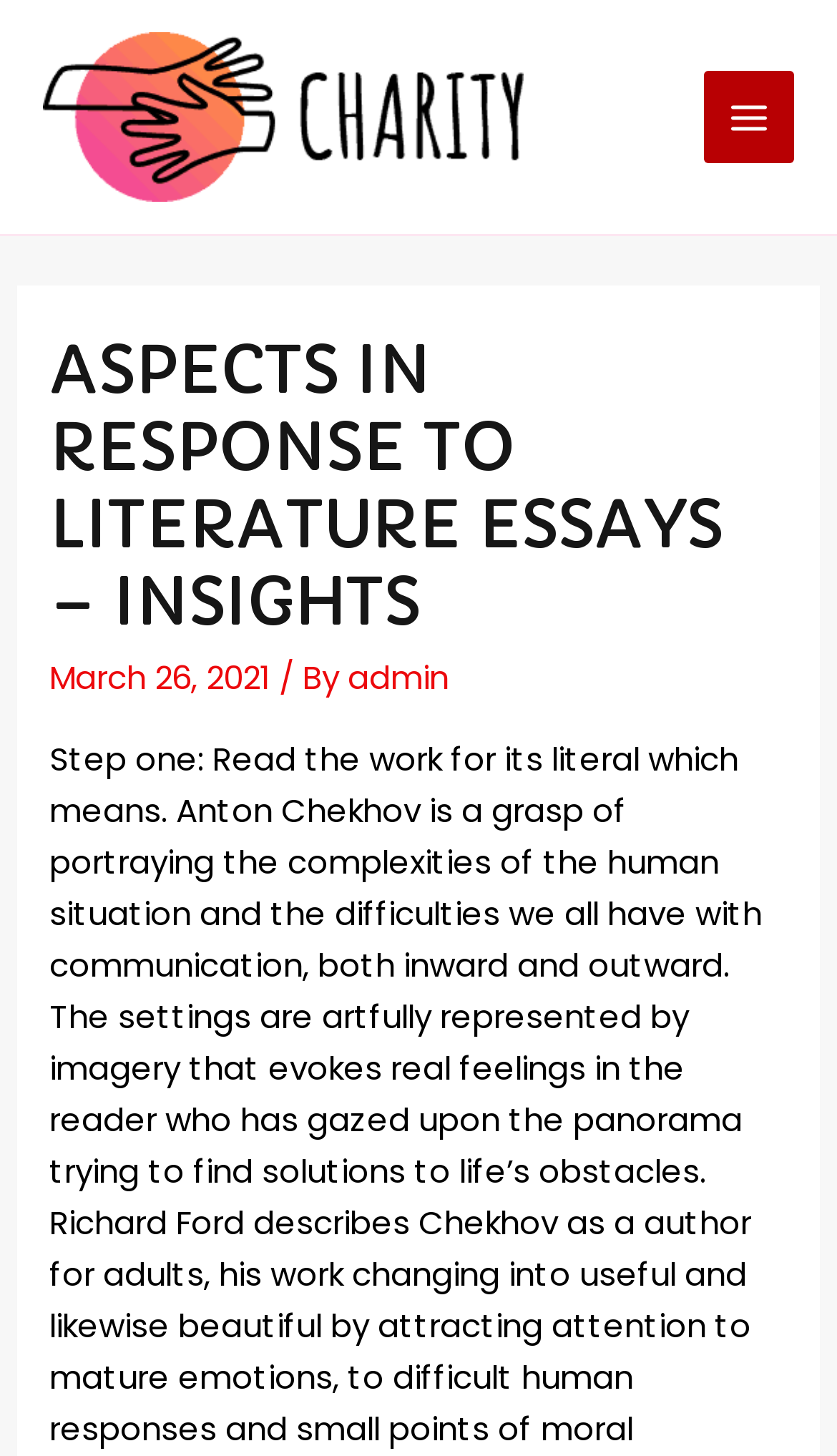What is the logo of the website?
Please look at the screenshot and answer in one word or a short phrase.

HPWS